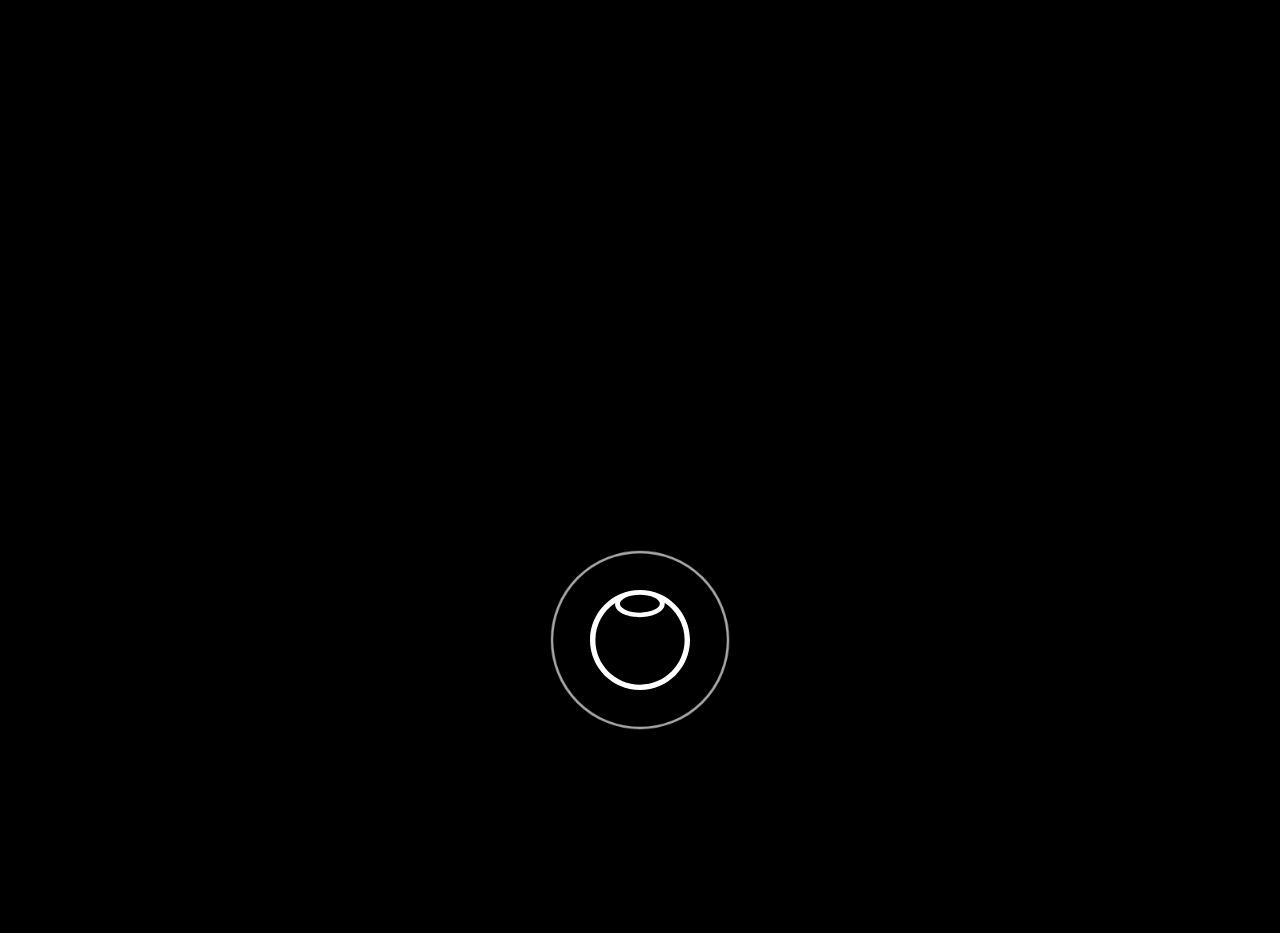What is the text on the button at the top-left corner?
We need a detailed and exhaustive answer to the question. Please elaborate.

I looked at the static text element located at [0.03, 0.019, 0.082, 0.035] and found the text 'Exit Sphere'. This text is likely to be on the button at the top-left corner.